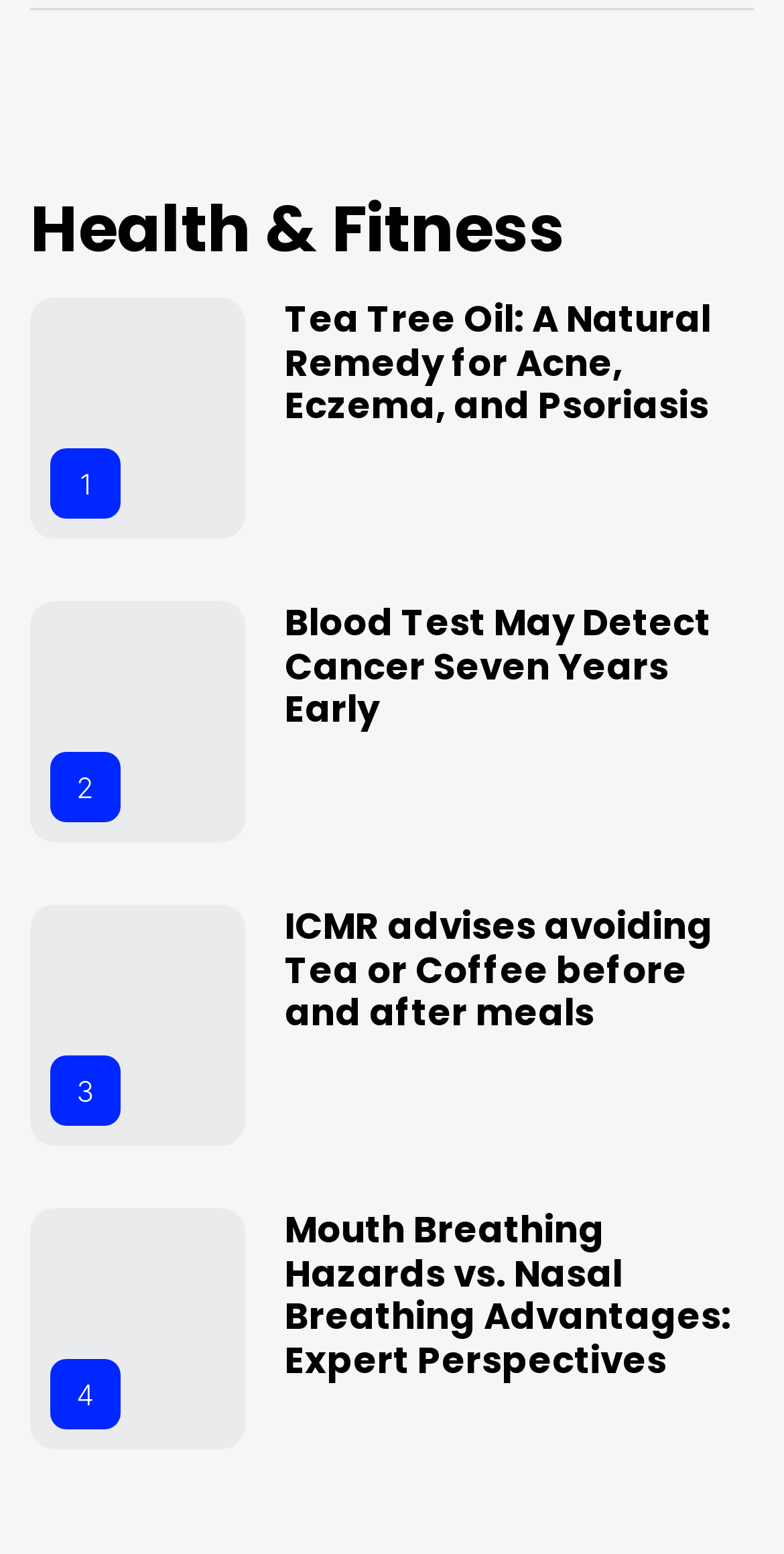What is the position of the fourth article?
Based on the image, answer the question with as much detail as possible.

The fourth article has a bounding box with y1 and y2 coordinates greater than the other articles, so it is positioned at the bottom of the webpage.